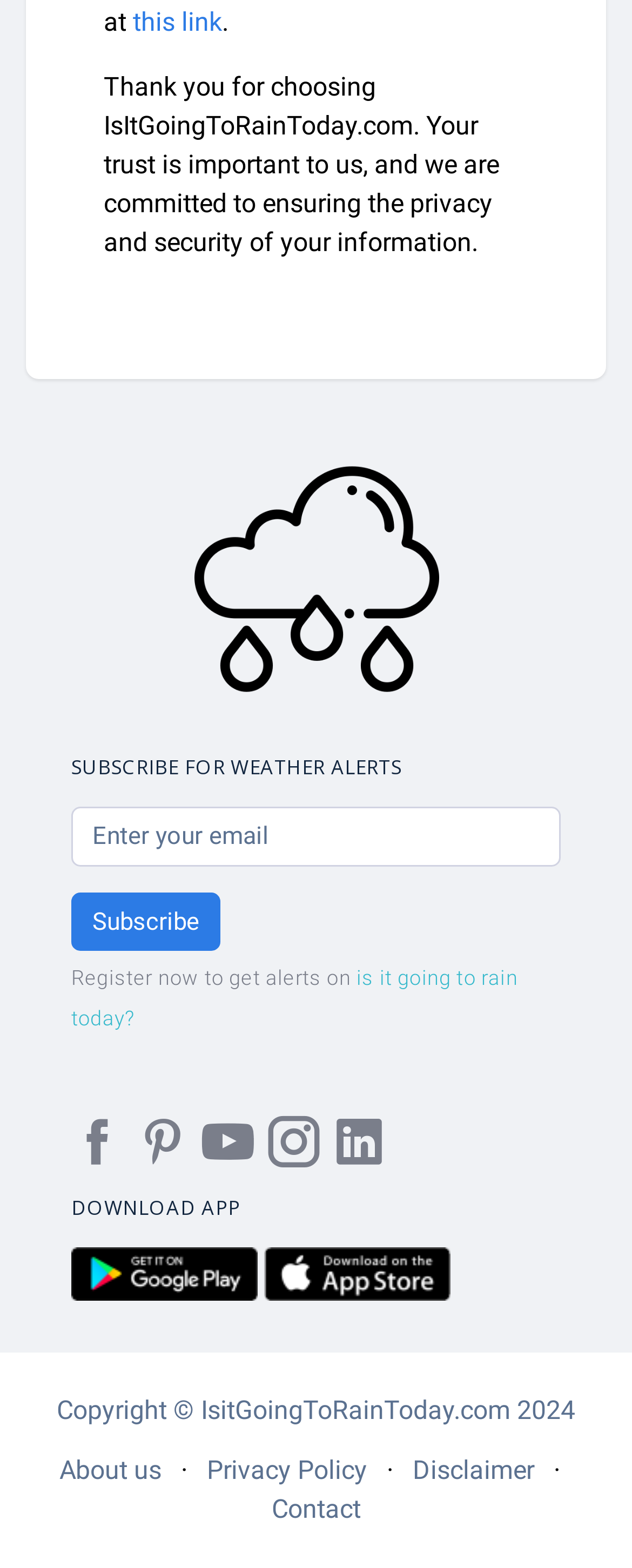Please provide a detailed answer to the question below based on the screenshot: 
What is the logo image located?

The logo image is located at coordinates [0.306, 0.291, 0.694, 0.447], which indicates that it is positioned at the top center of the webpage.